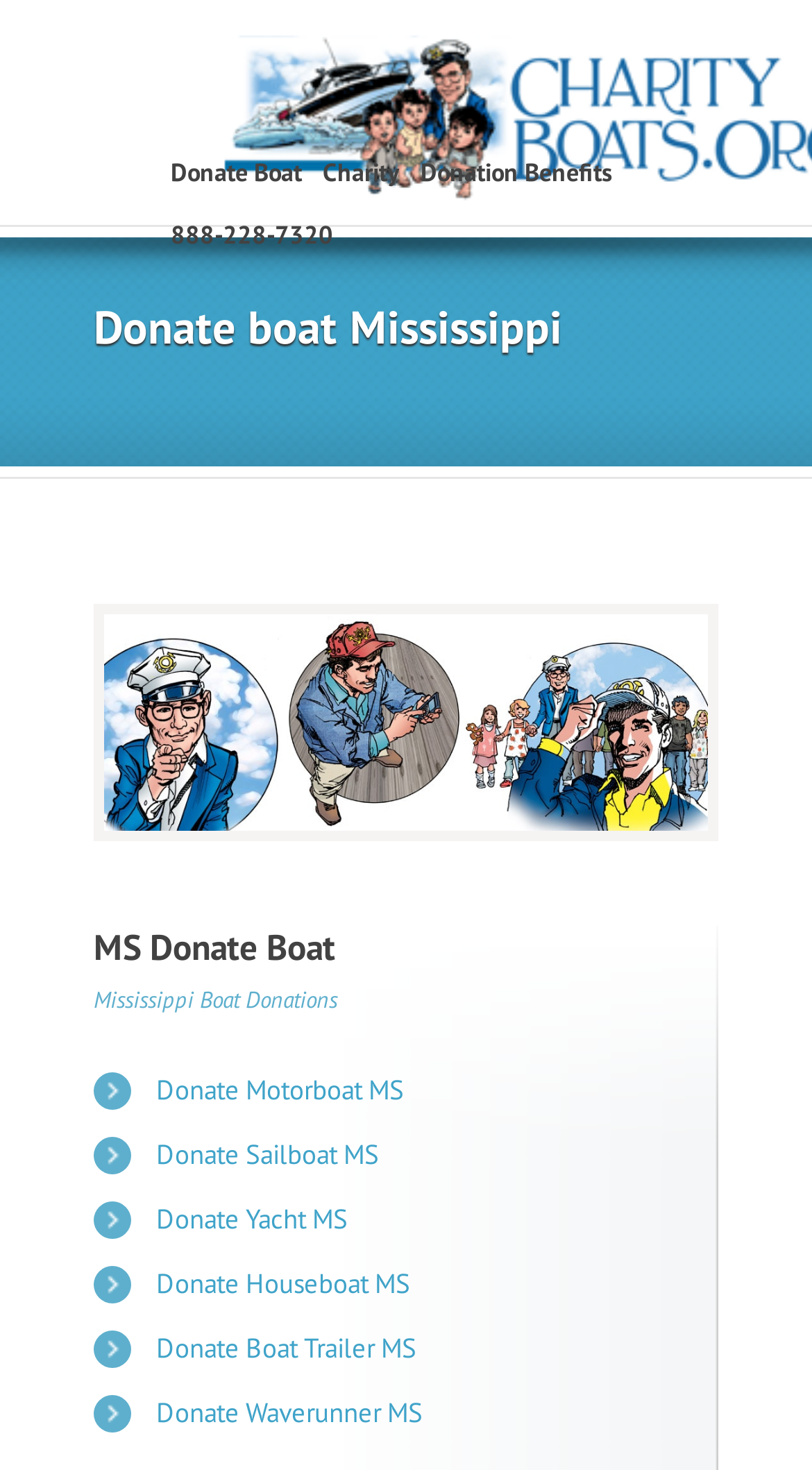Based on the element description: "Charity", identify the UI element and provide its bounding box coordinates. Use four float numbers between 0 and 1, [left, top, right, bottom].

[0.397, 0.106, 0.492, 0.149]